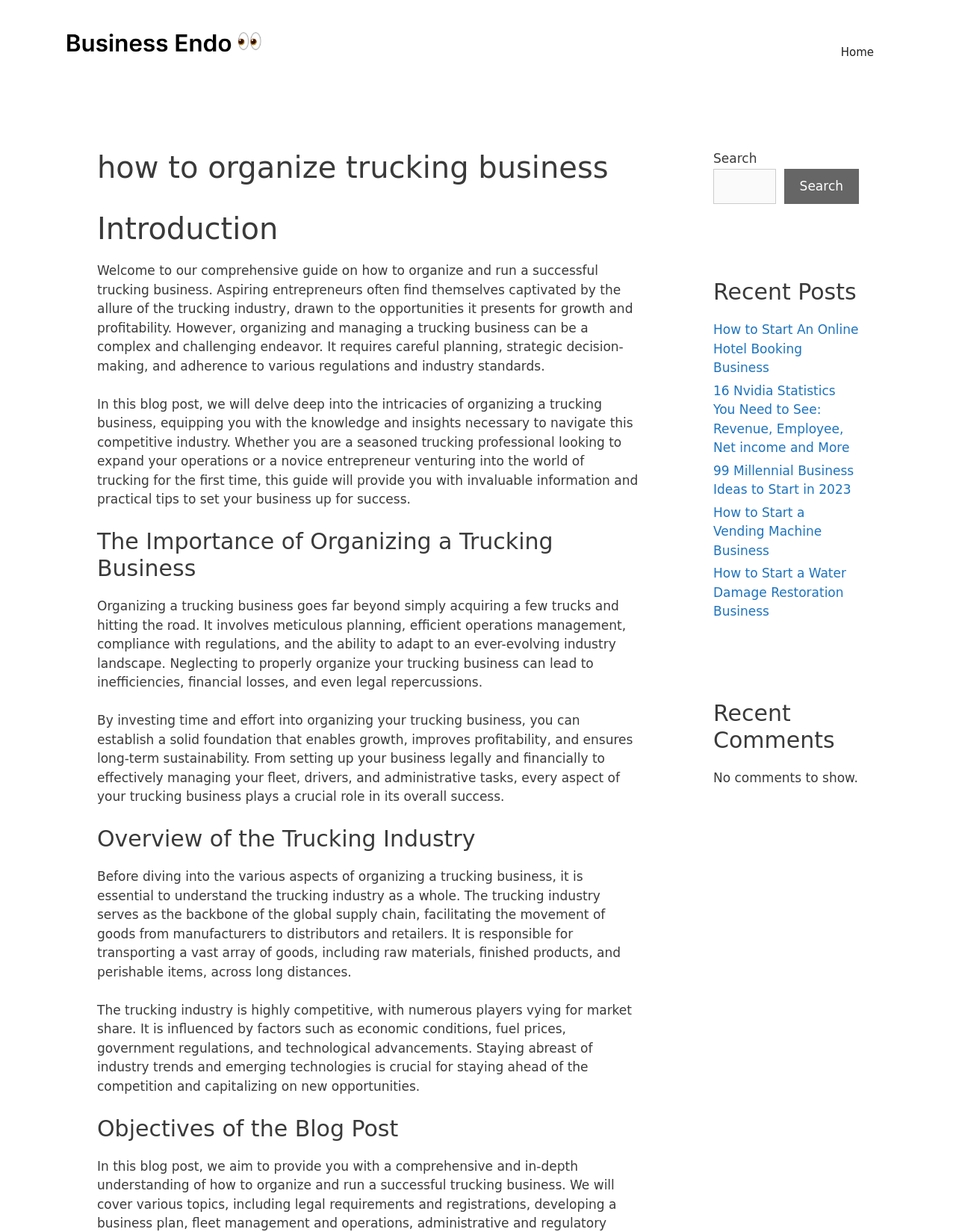Find the bounding box coordinates of the element you need to click on to perform this action: 'View the 'Recent Comments' section'. The coordinates should be represented by four float values between 0 and 1, in the format [left, top, right, bottom].

[0.746, 0.568, 0.898, 0.612]